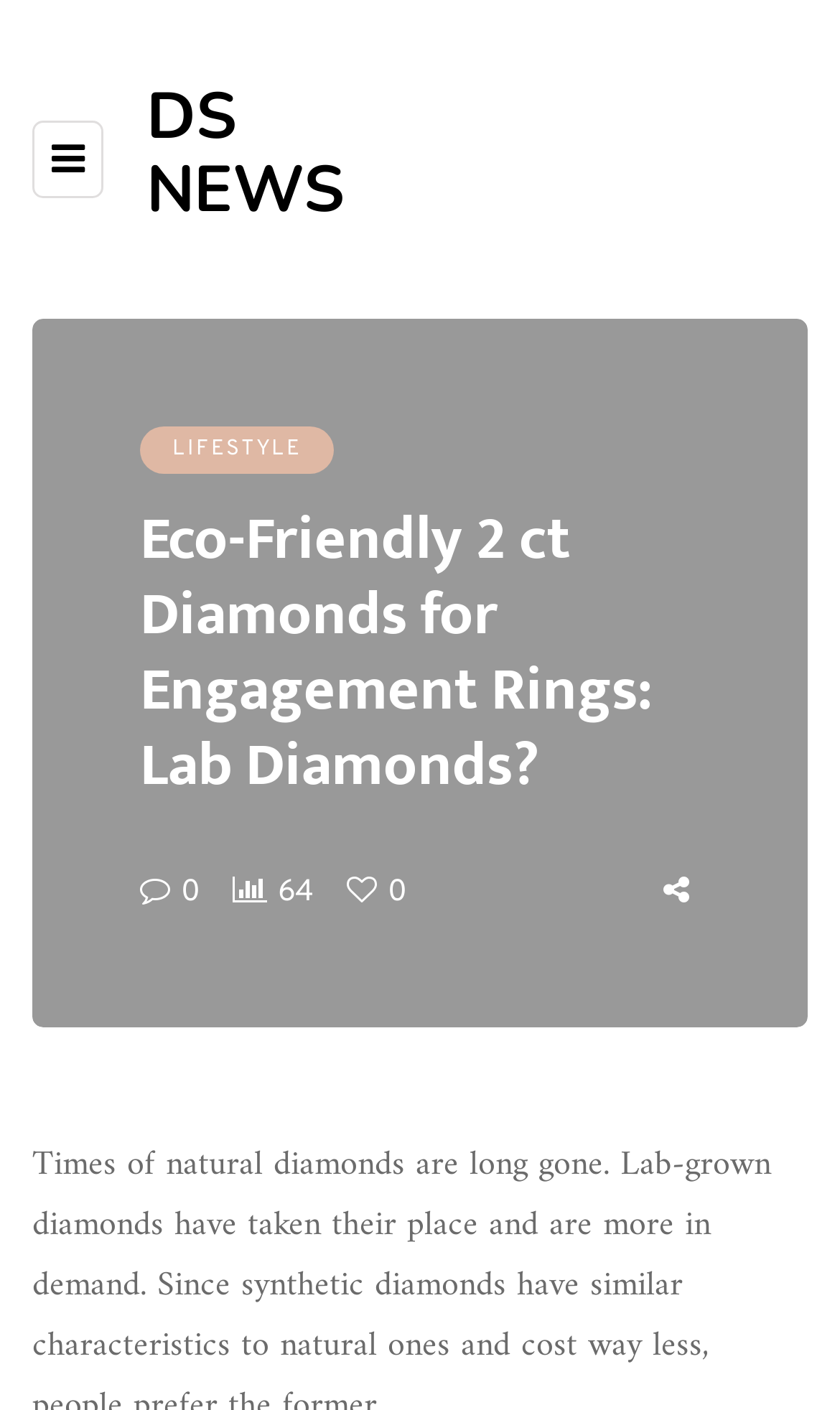Please specify the bounding box coordinates in the format (top-left x, top-left y, bottom-right x, bottom-right y), with values ranging from 0 to 1. Identify the bounding box for the UI component described as follows: DS NEWS

[0.174, 0.052, 0.41, 0.166]